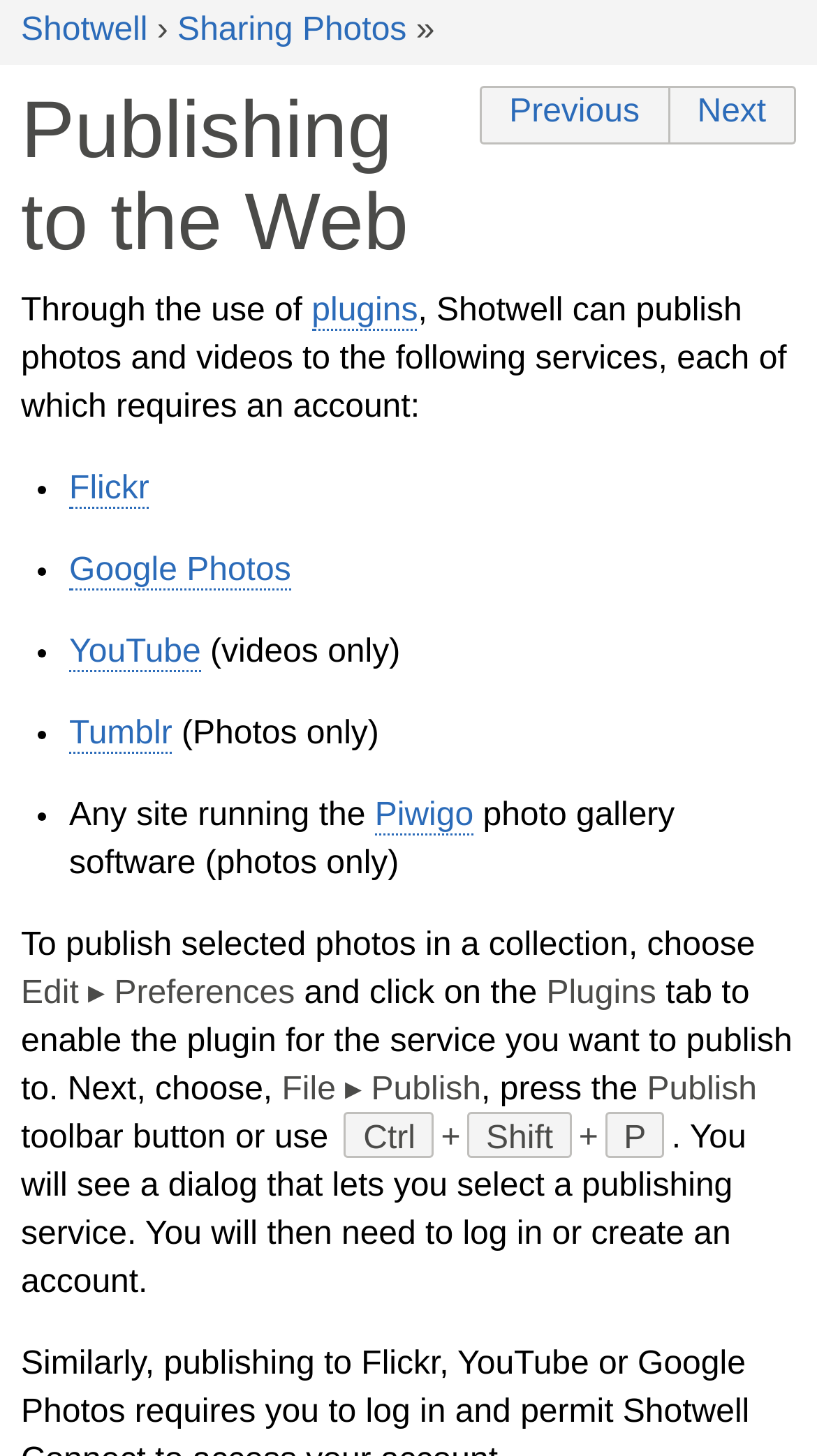Using the element description Previous, predict the bounding box coordinates for the UI element. Provide the coordinates in (top-left x, top-left y, bottom-right x, bottom-right y) format with values ranging from 0 to 1.

[0.587, 0.059, 0.819, 0.099]